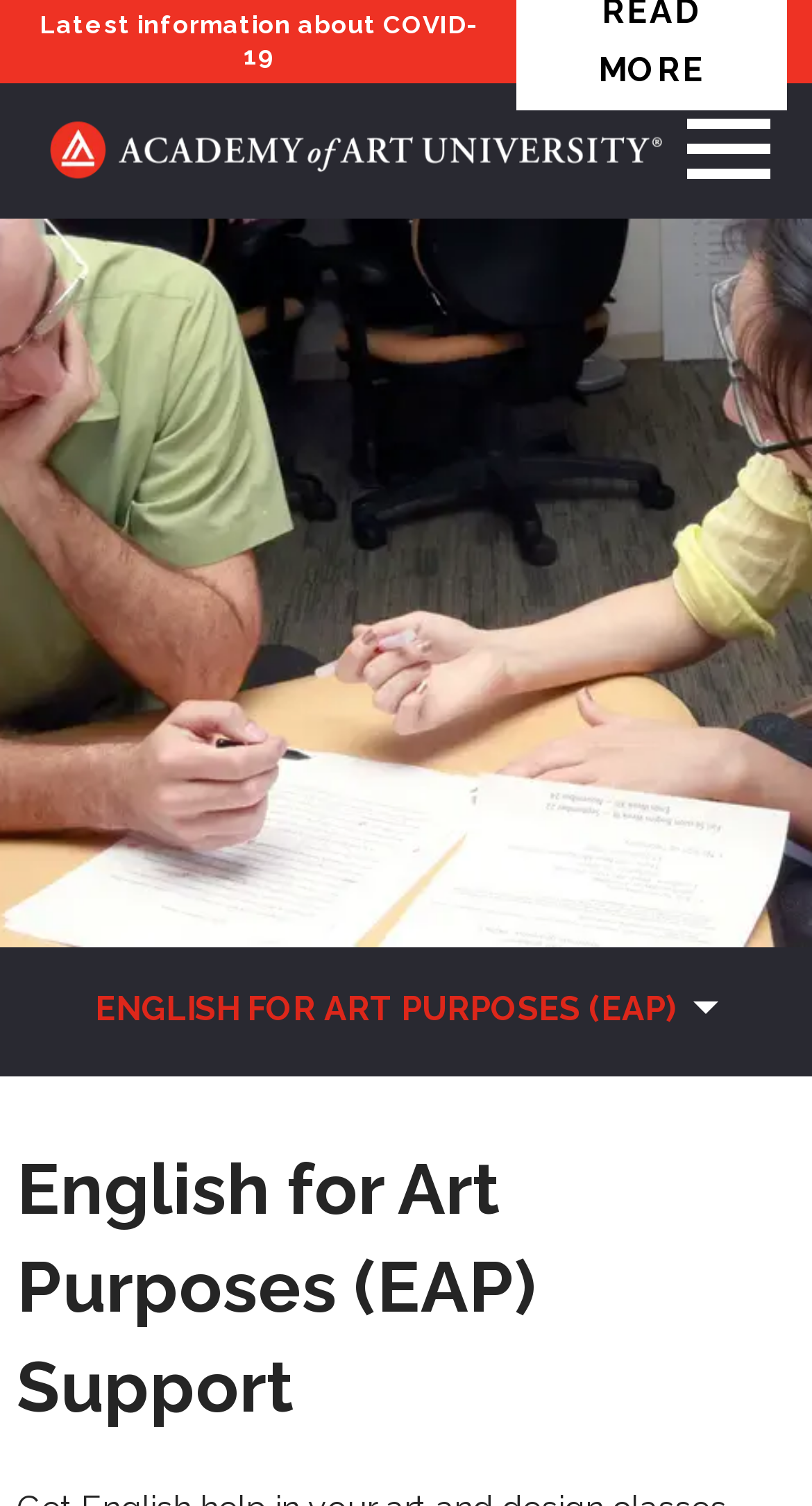Given the content of the image, can you provide a detailed answer to the question?
What is the topic of the latest information?

I found the topic of the latest information by looking at the static text element with the text 'Latest information about COVID-19'.